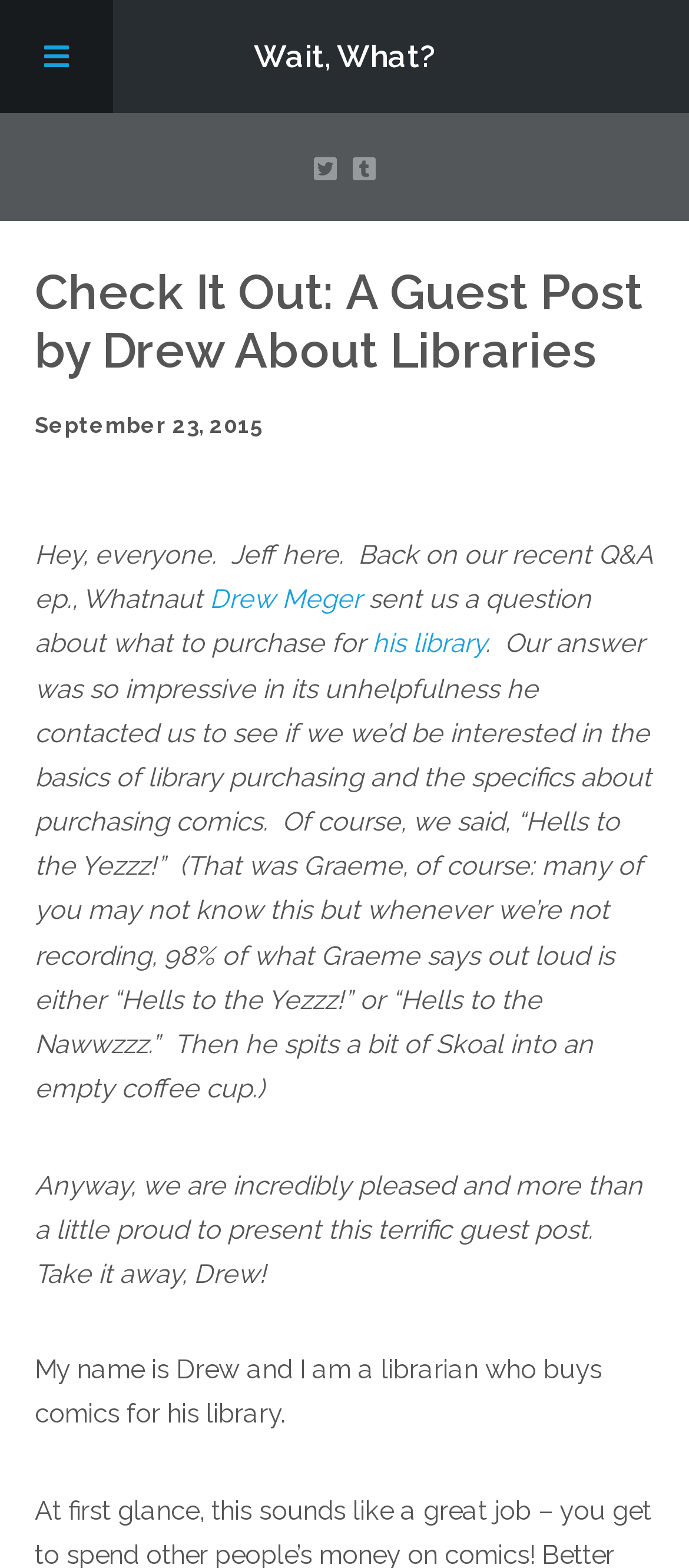Answer the question using only one word or a concise phrase: What is the date of the blog post?

September 23, 2015